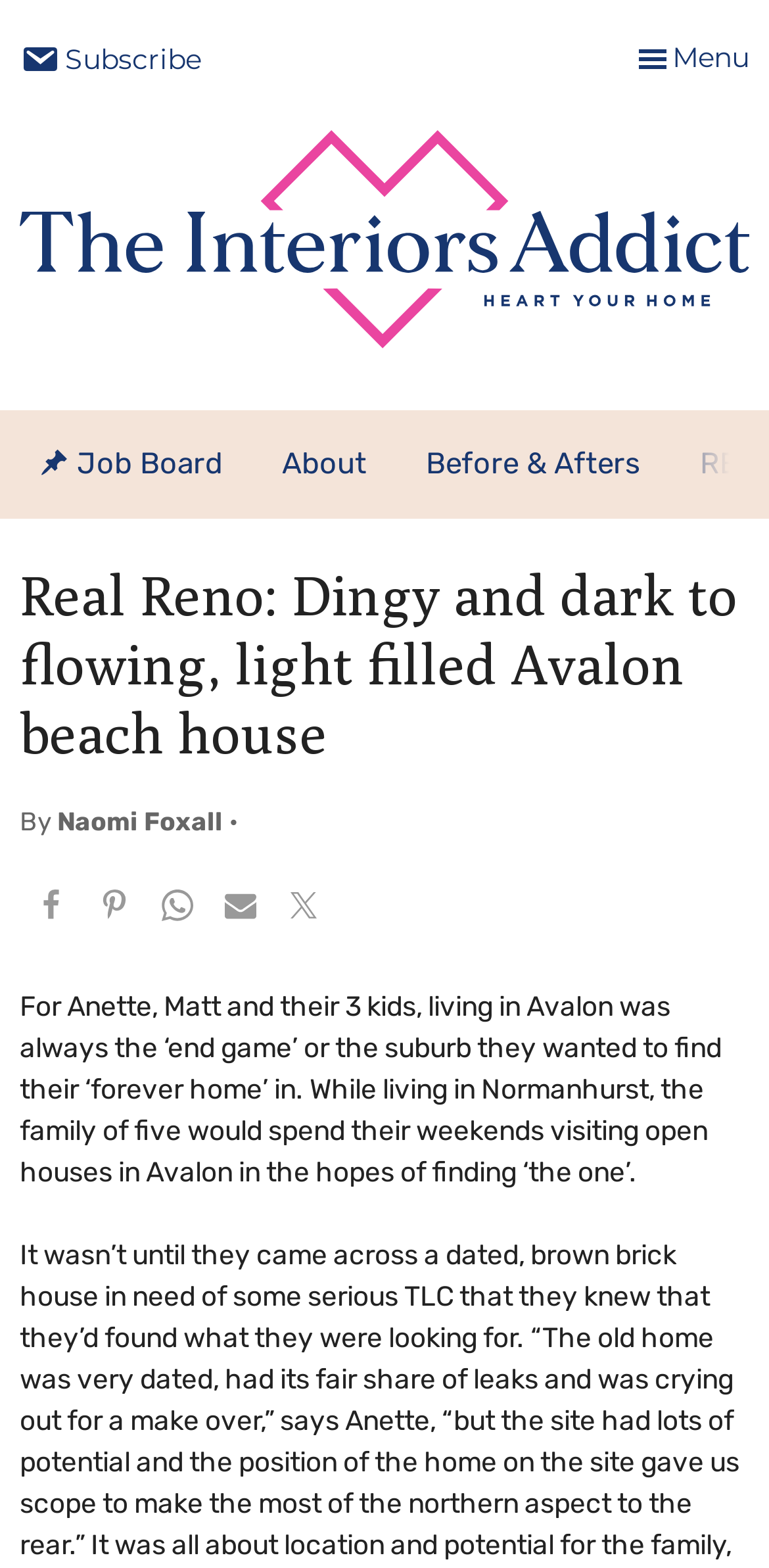Respond to the question with just a single word or phrase: 
How many social media sharing options are available?

5